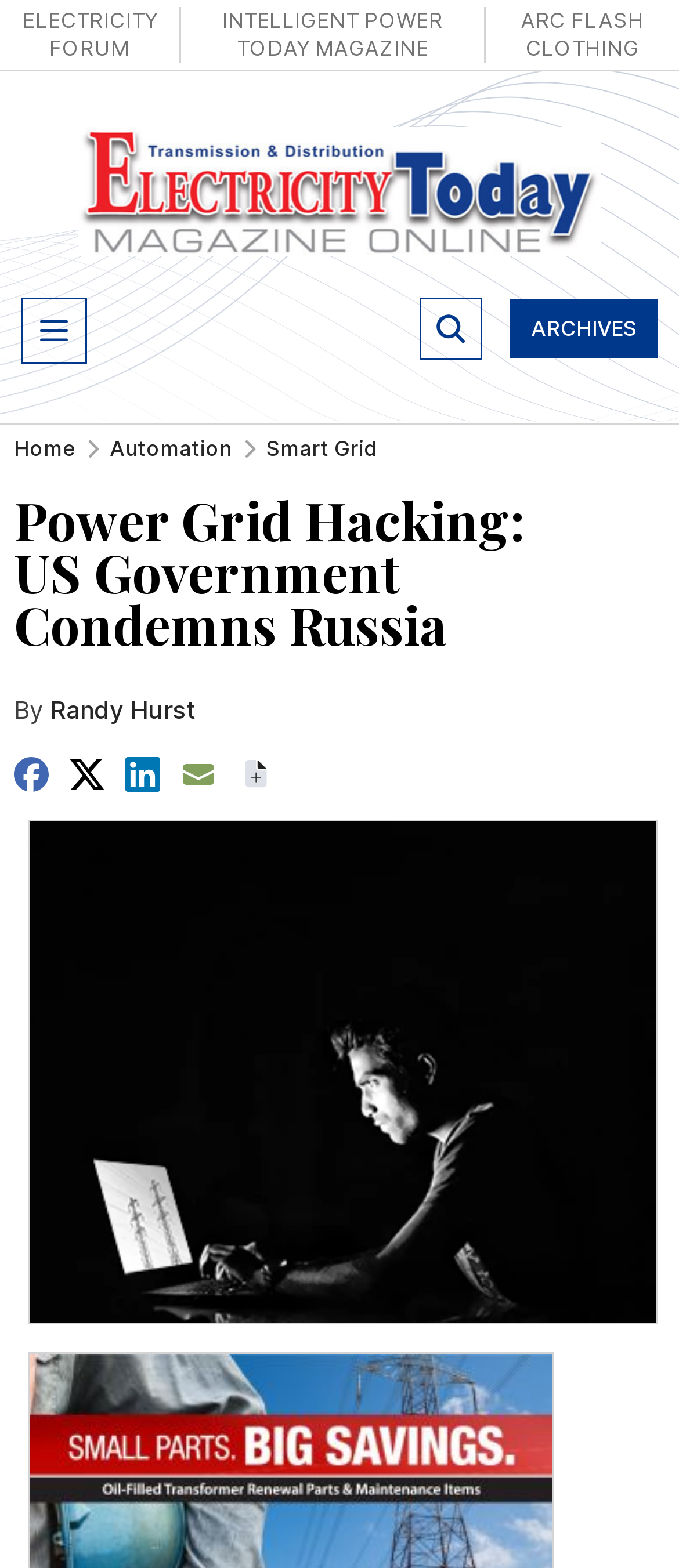Could you highlight the region that needs to be clicked to execute the instruction: "Click on the Electricity Forum link"?

[0.0, 0.004, 0.265, 0.04]